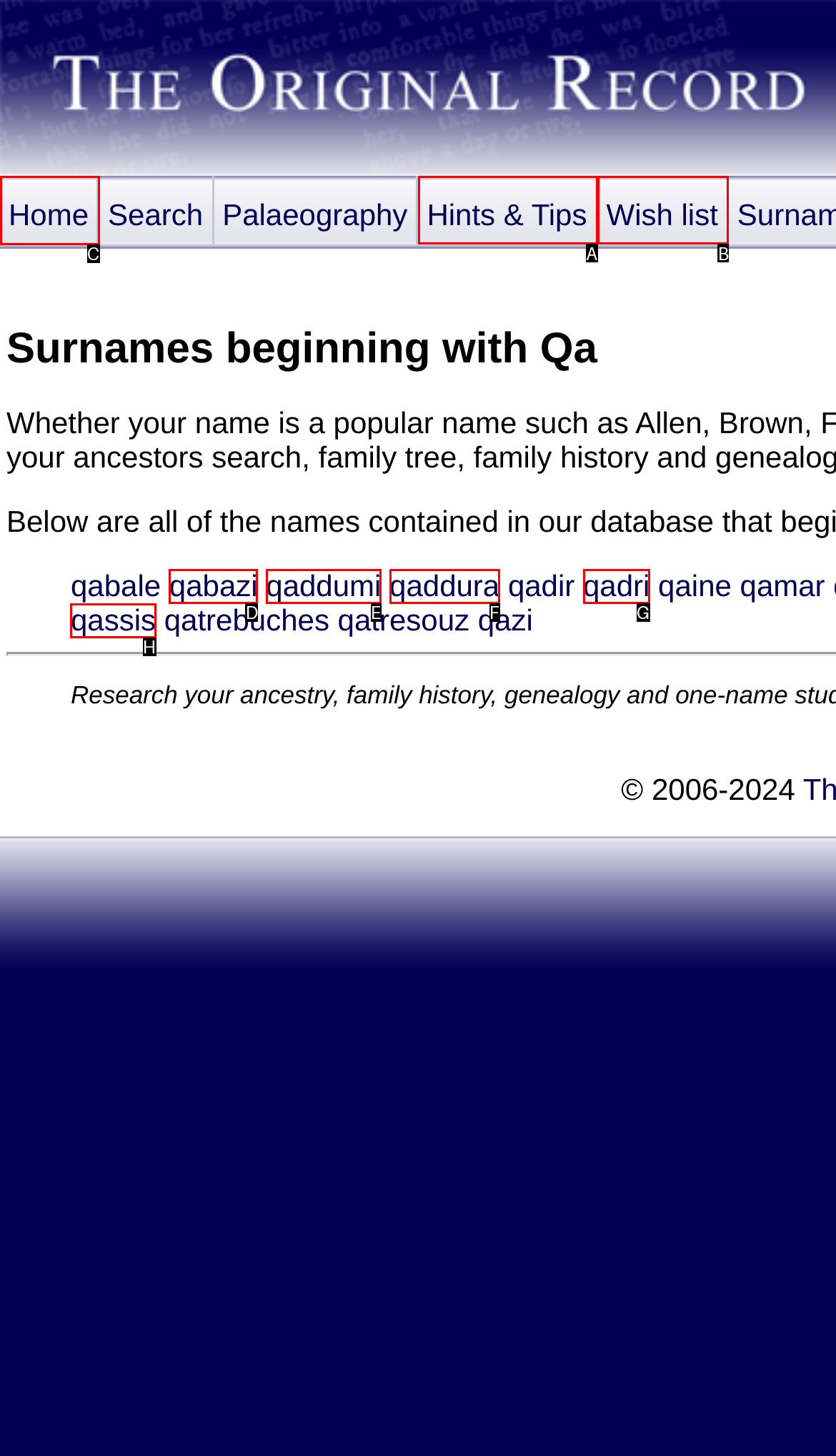Tell me which option I should click to complete the following task: go to home page
Answer with the option's letter from the given choices directly.

C